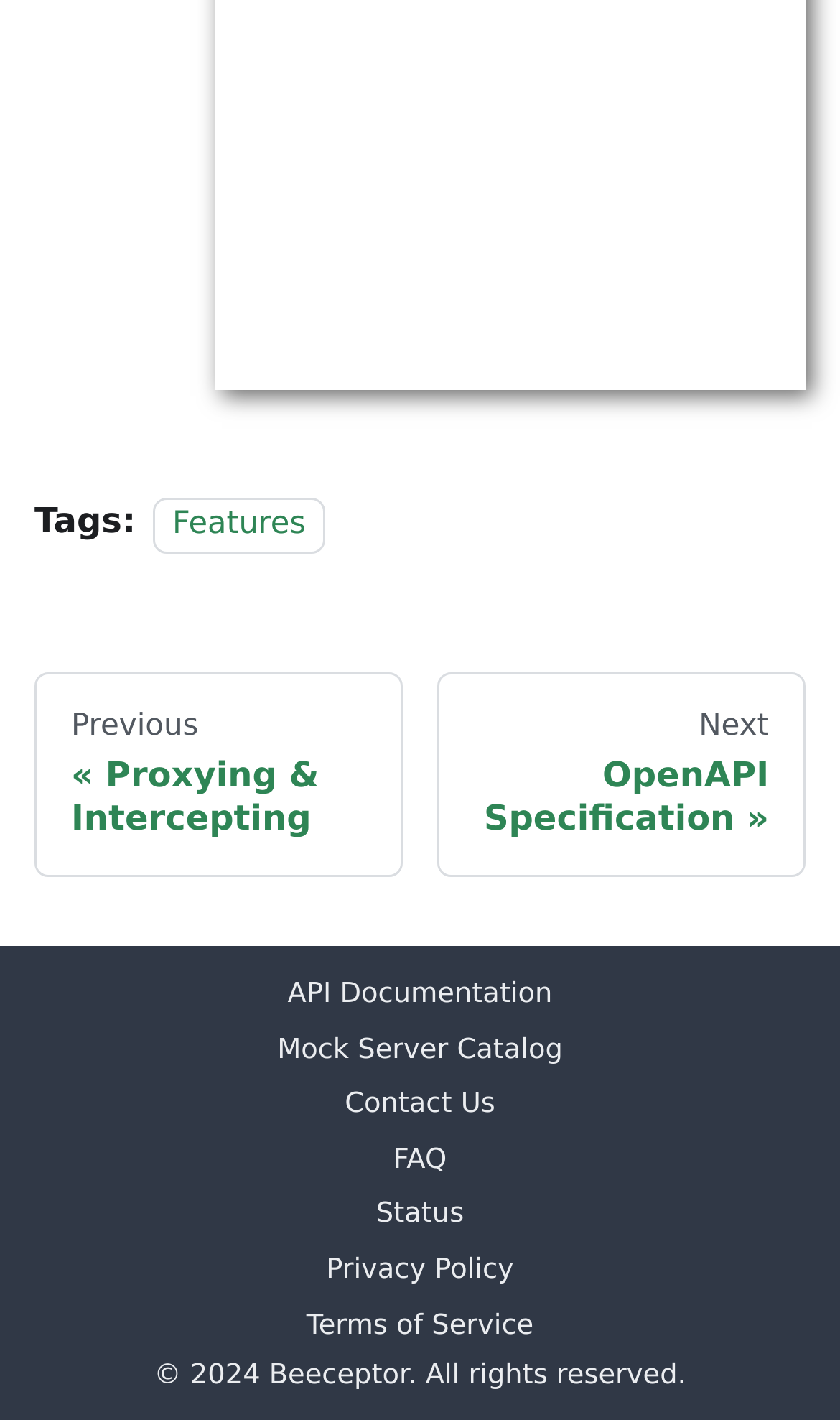Select the bounding box coordinates of the element I need to click to carry out the following instruction: "view terms of service".

[0.041, 0.915, 0.959, 0.953]